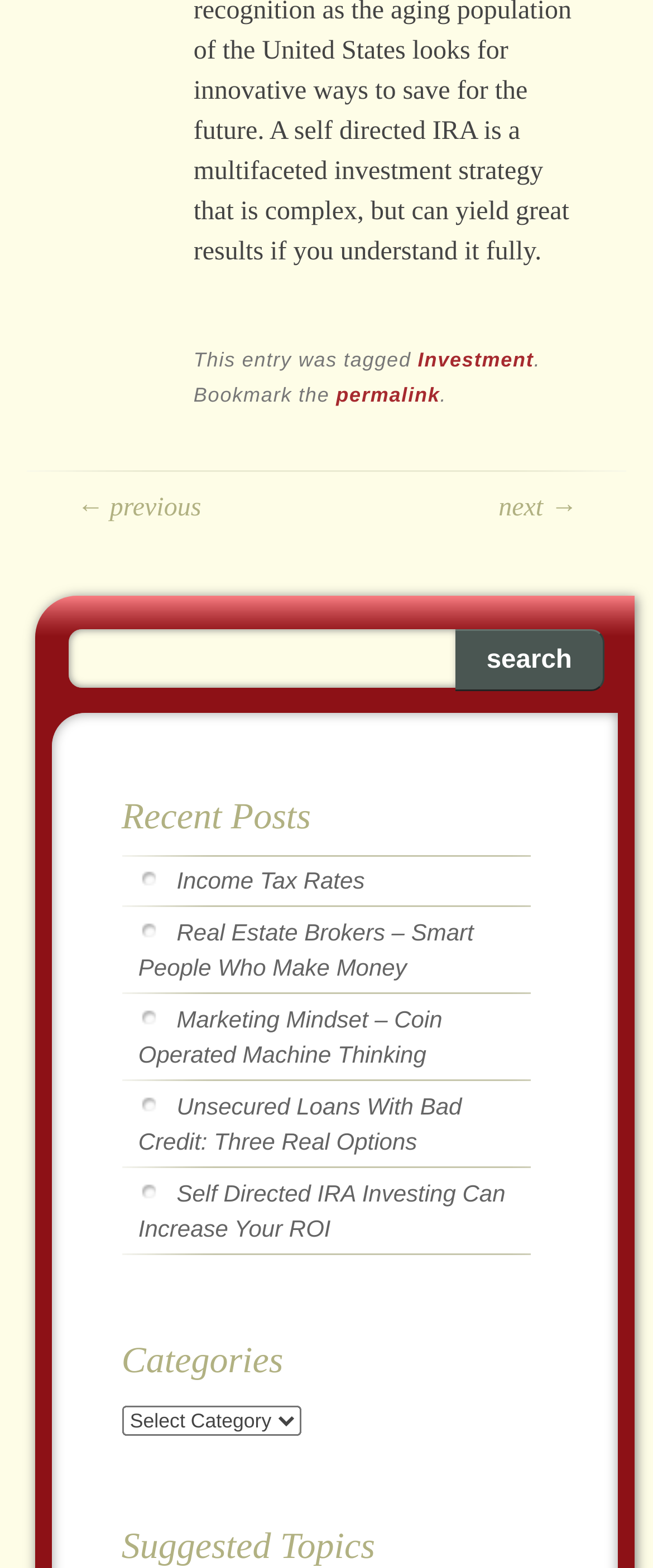Identify the bounding box coordinates of the specific part of the webpage to click to complete this instruction: "View recent post about Income Tax Rates".

[0.27, 0.553, 0.558, 0.57]